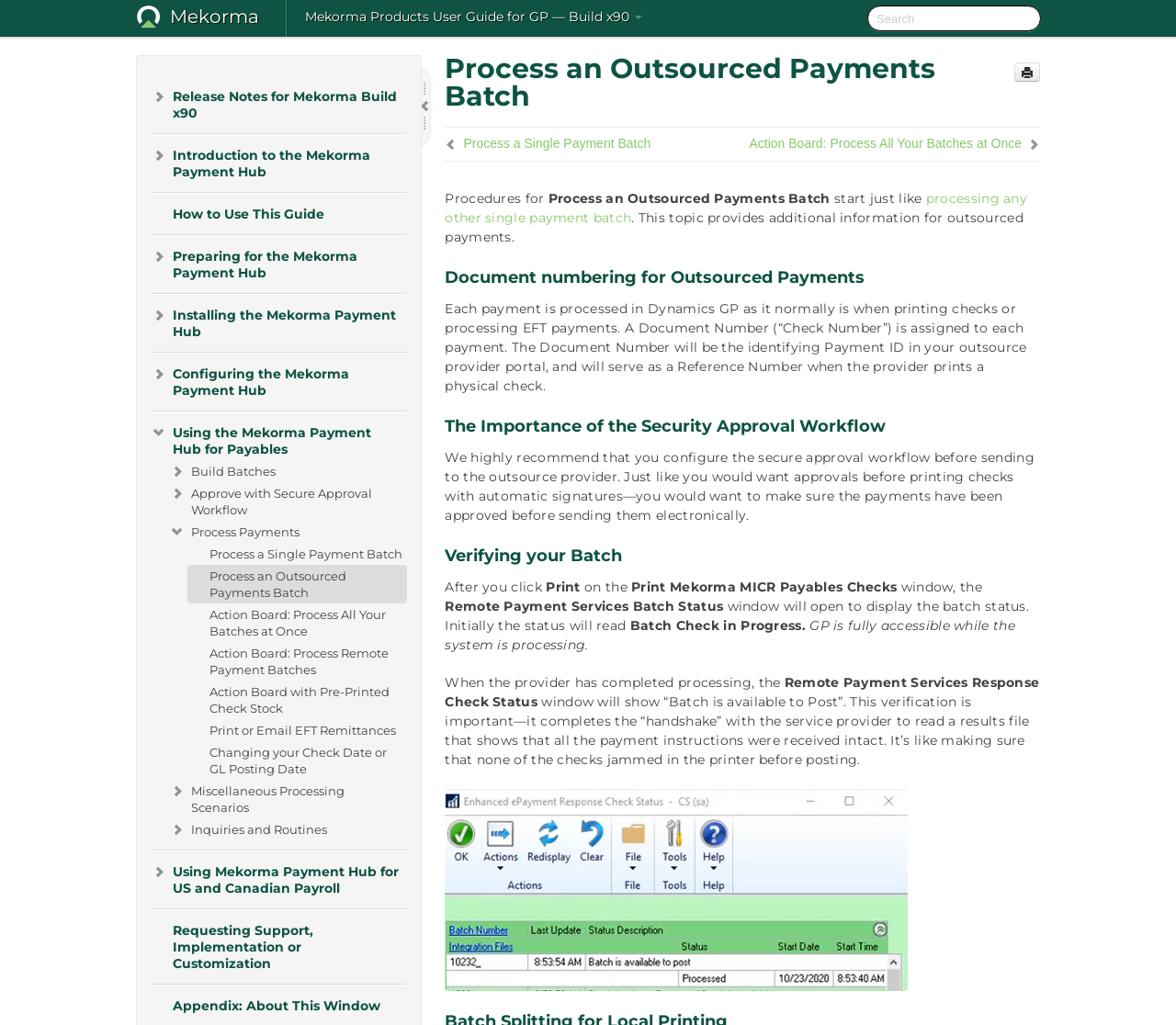Please find the bounding box coordinates for the clickable element needed to perform this instruction: "Click to view Release Notes for Mekorma Build x90".

[0.128, 0.083, 0.346, 0.121]